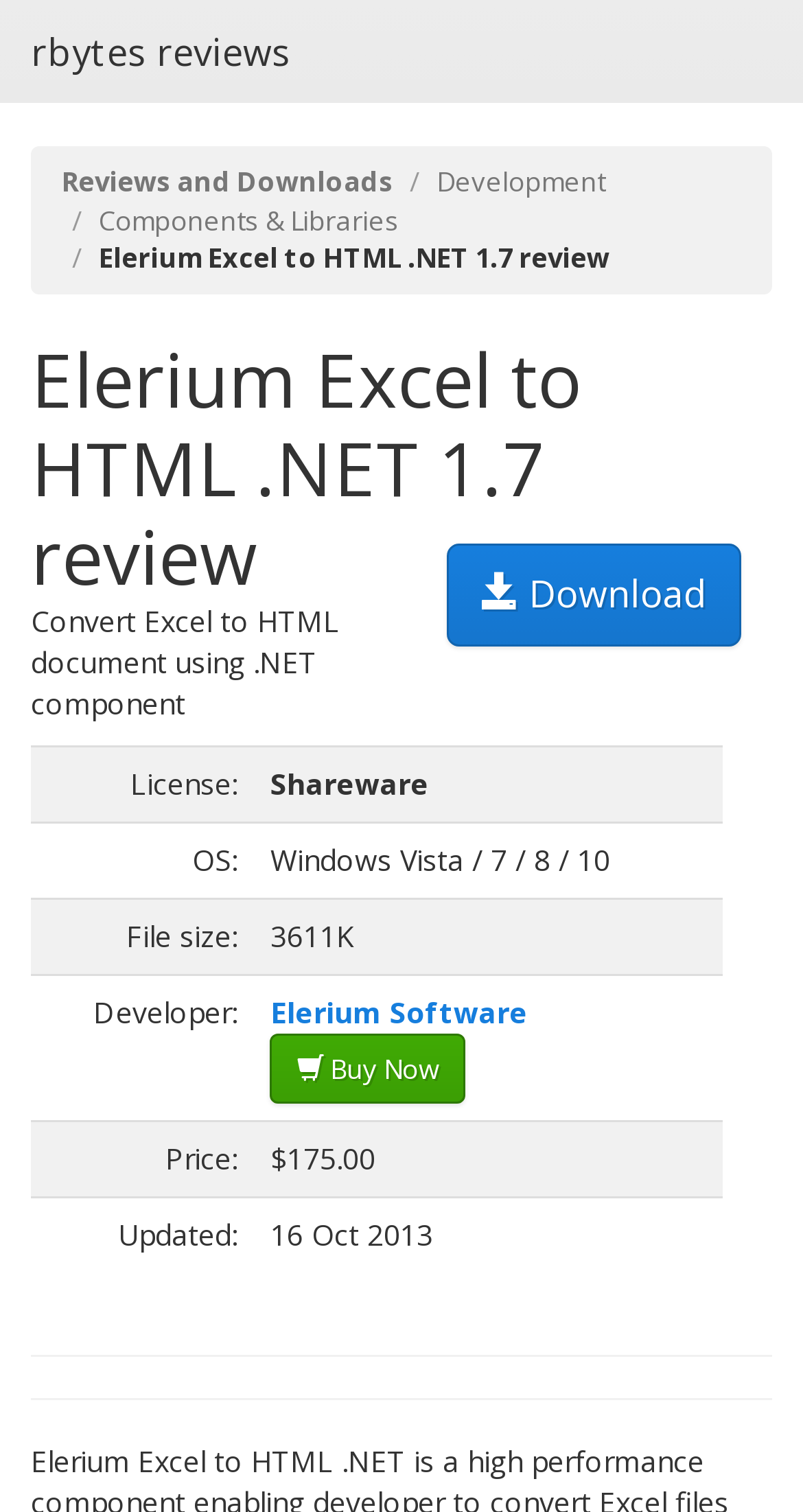Detail the various sections and features of the webpage.

This webpage is about Elerium Excel to HTML .NET 1.7 review and download. At the top, there are four links: "rbytes reviews", "Reviews and Downloads", "Development", and "Components & Libraries". Below these links, there is a heading that reads "Elerium Excel to HTML.NET 1.7 review" and a download link with an icon. 

To the right of the heading, there is a brief description of the software, which is "Convert Excel to HTML document using .NET component". Below this description, there is a table that lists the software's details, including its license, operating system, file size, developer, price, and update date. The developer's name, "Elerium Software", is a link, and there is a "Buy Now" link next to it. 

On the right side of the table, there is an image of a 0-star award from rbytes.net. At the bottom of the page, there are two horizontal separators.